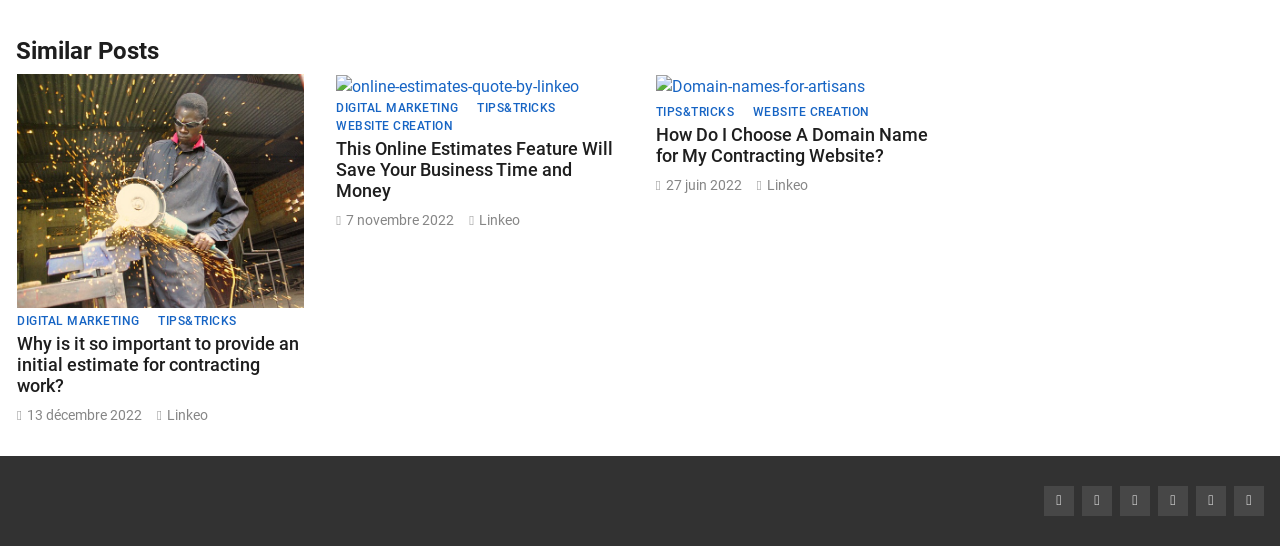Please provide a comprehensive response to the question based on the details in the image: Who is the author of the posts?

The links with the text 'Linkeo' appear to be the author or publisher of the posts, as they are consistently present at the bottom of each article element.